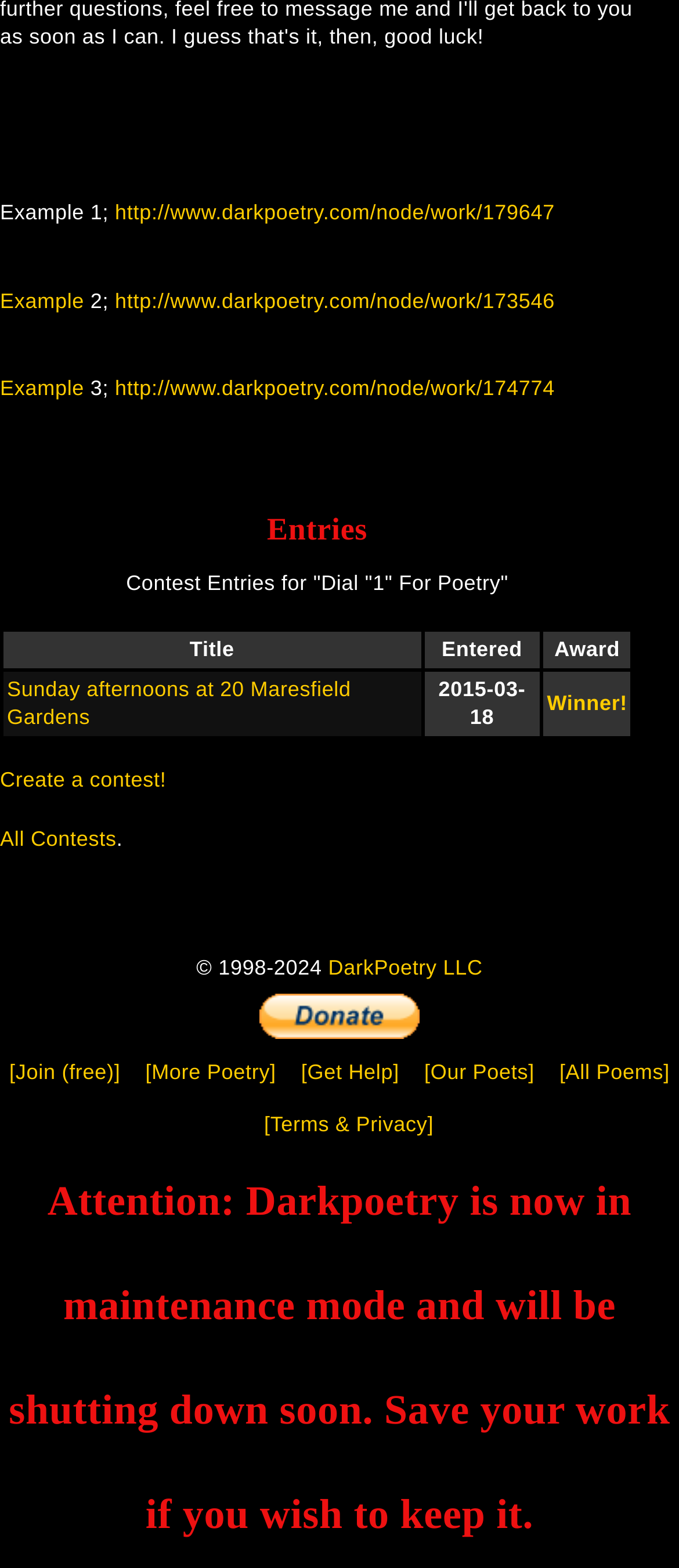Find the bounding box coordinates for the HTML element specified by: "Create a contest!".

[0.0, 0.49, 0.245, 0.505]